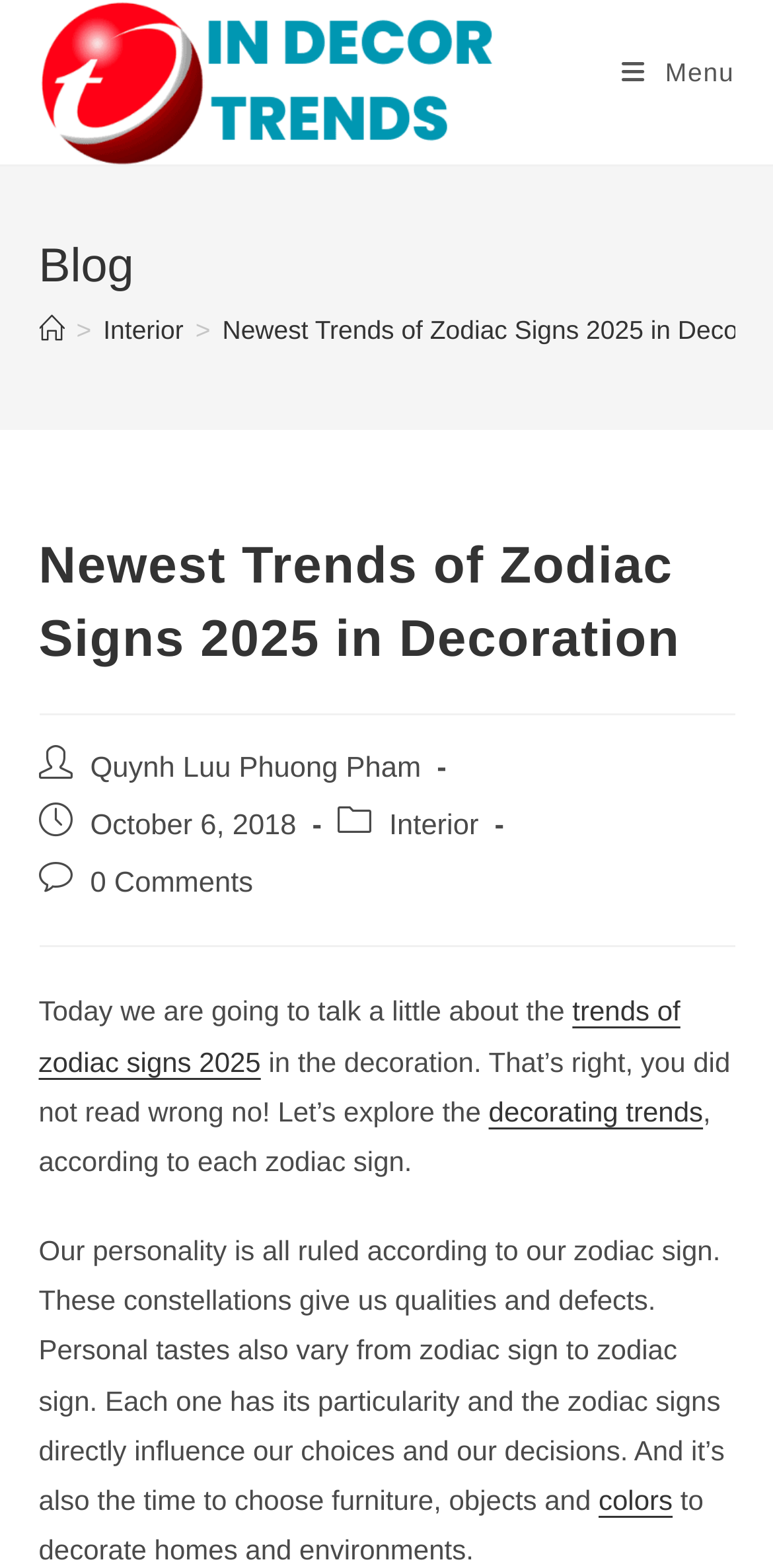Provide the bounding box coordinates of the UI element this sentence describes: "trends of zodiac signs 2025".

[0.05, 0.635, 0.88, 0.687]